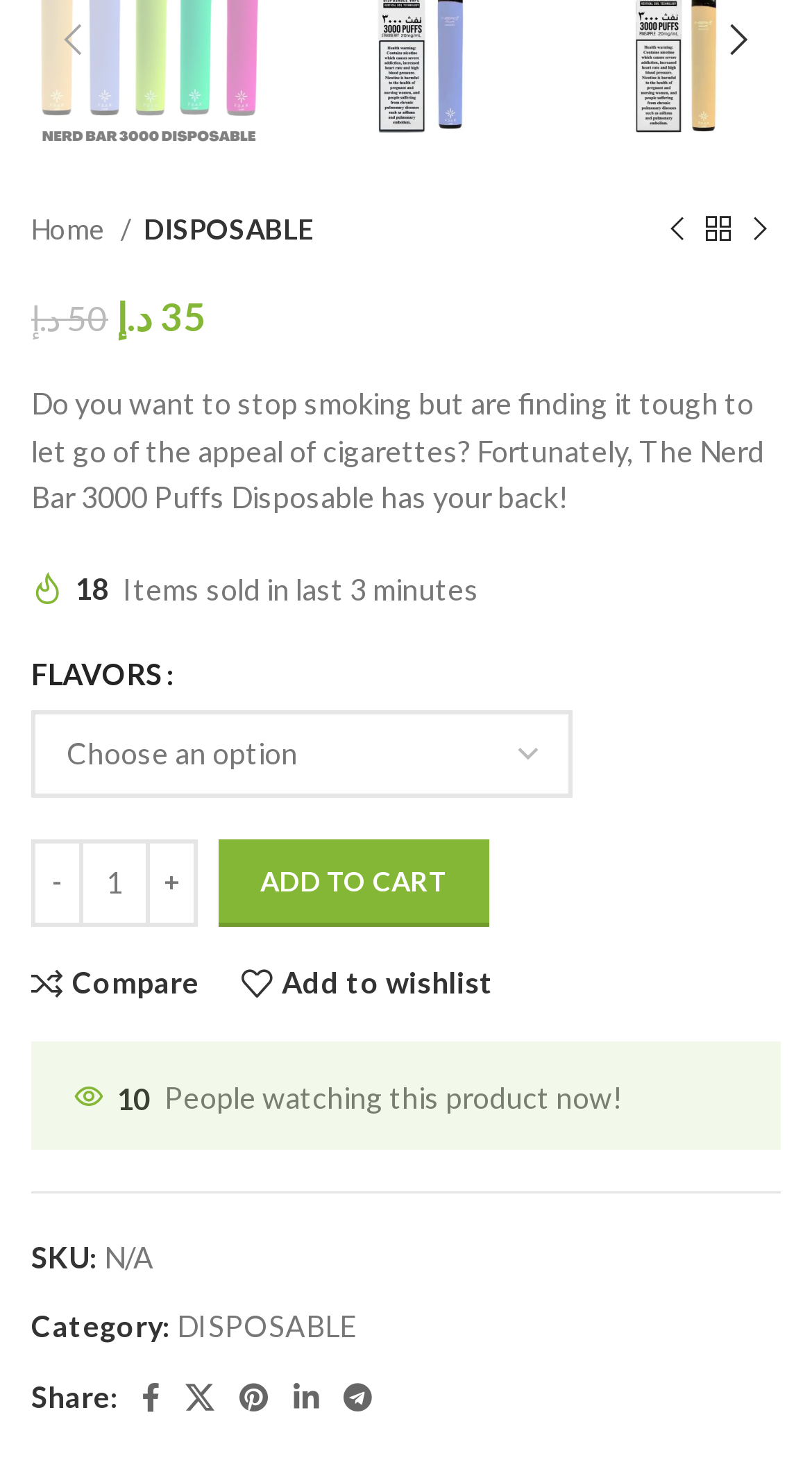Provide a one-word or short-phrase response to the question:
What is the current price of the product?

35 د.إ